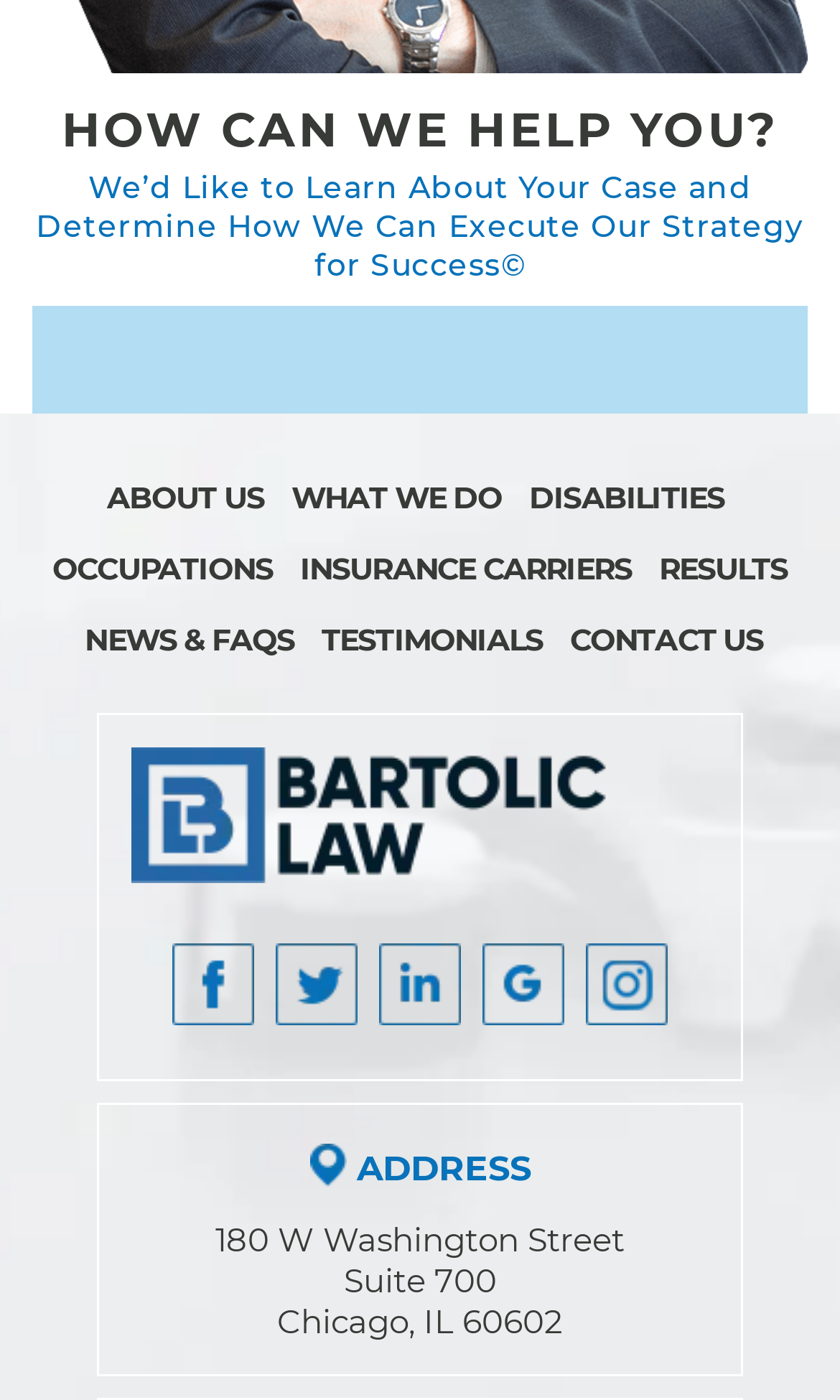Show the bounding box coordinates of the element that should be clicked to complete the task: "View DISABILITIES".

[0.62, 0.342, 0.873, 0.37]